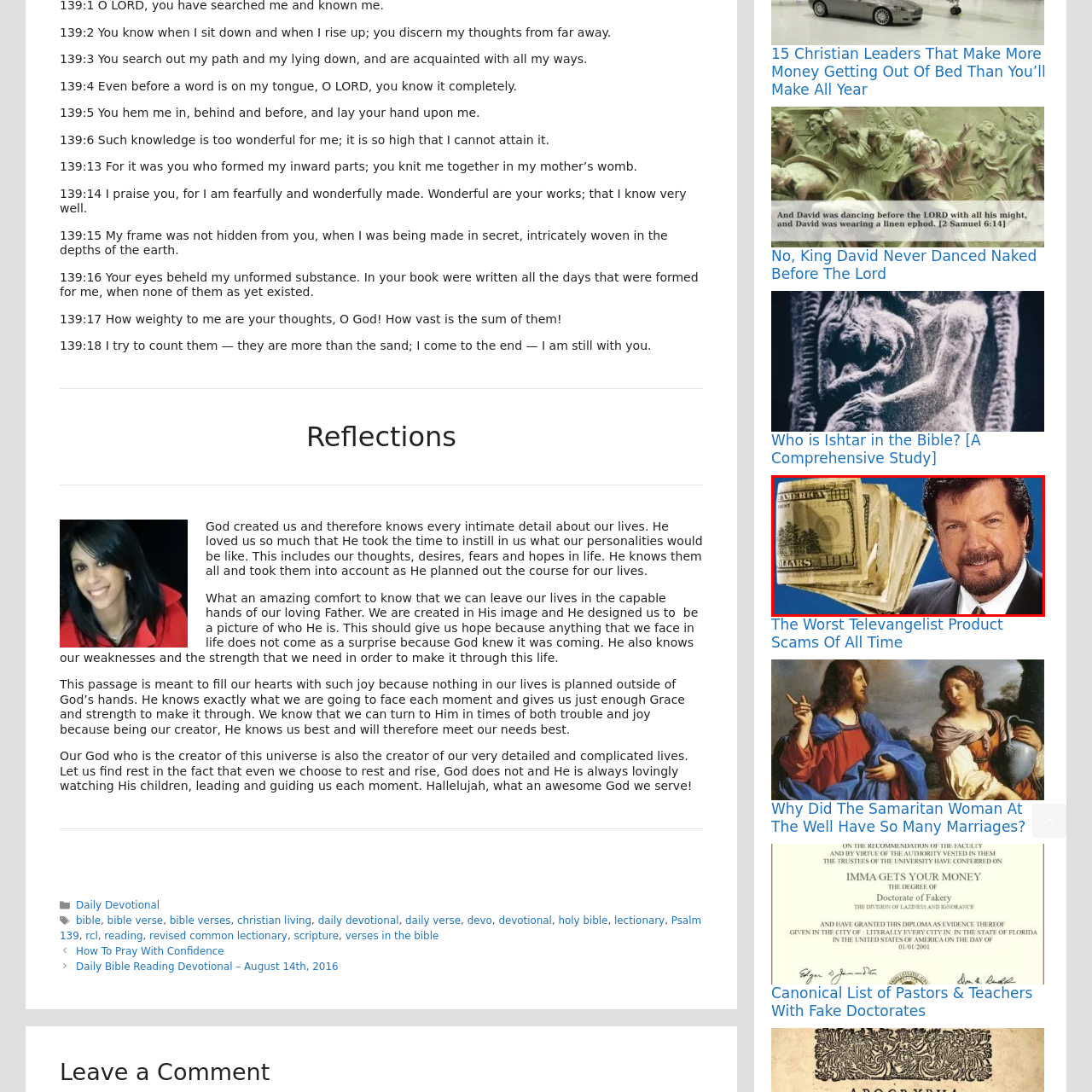What is the man holding?
Look at the image within the red bounding box and respond with a single word or phrase.

Hundred-dollar bills